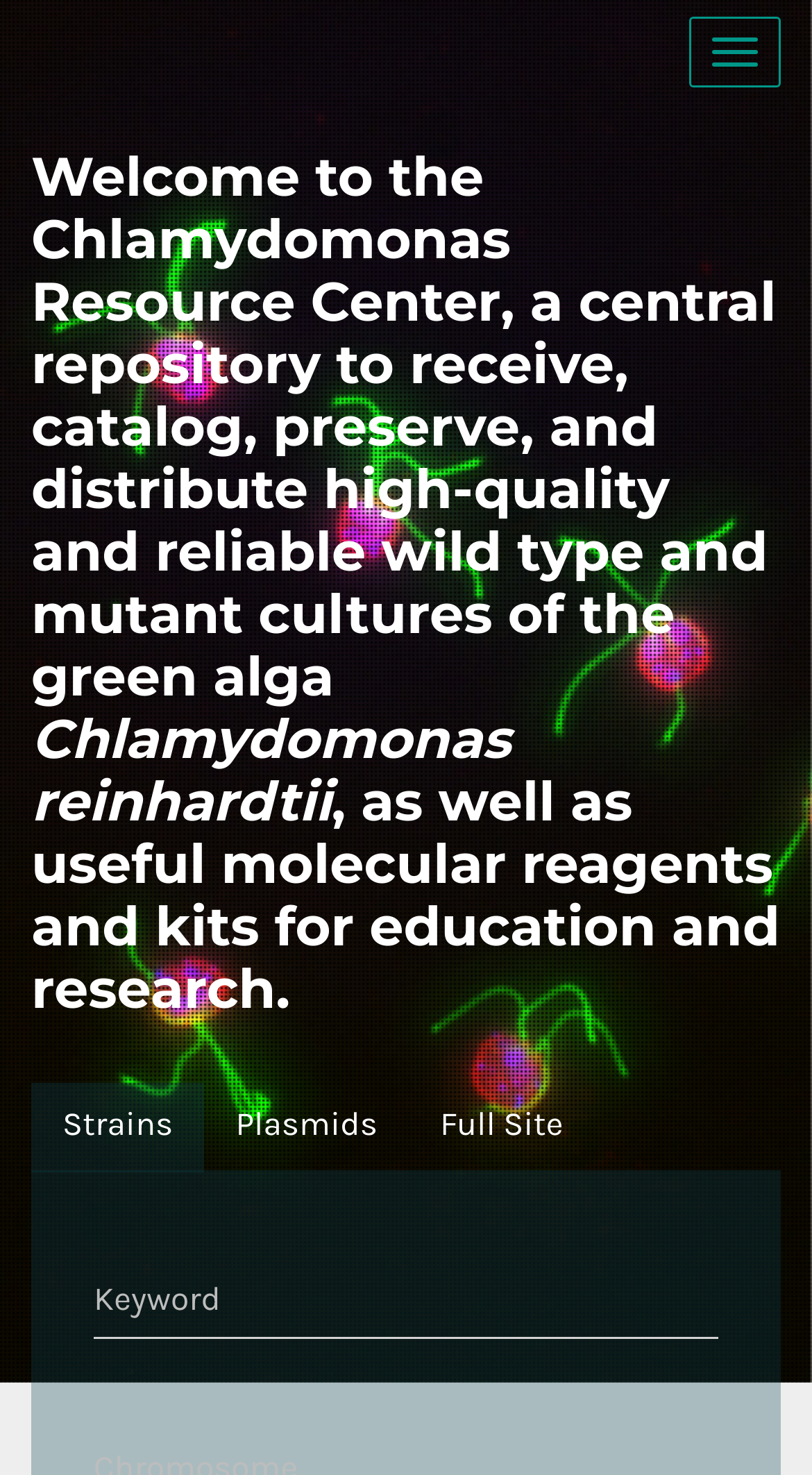Offer a detailed explanation of the webpage layout and contents.

The webpage is the home page of the Chlamydomonas Resource Center. At the top right corner, there is a button labeled "Toggle navigation". Below the button, a heading spans across the page, providing a detailed description of the center's purpose and services. 

Underneath the heading, there is a horizontal tab list with three tabs: "Strains", "Plasmids", and "Full Site". The tabs are aligned horizontally and take up about two-thirds of the page's width. 

At the bottom of the page, there is a search section. On the left side of this section, the text "Keyword" is displayed. Next to the text, a search box is provided, allowing users to input keywords for searching.